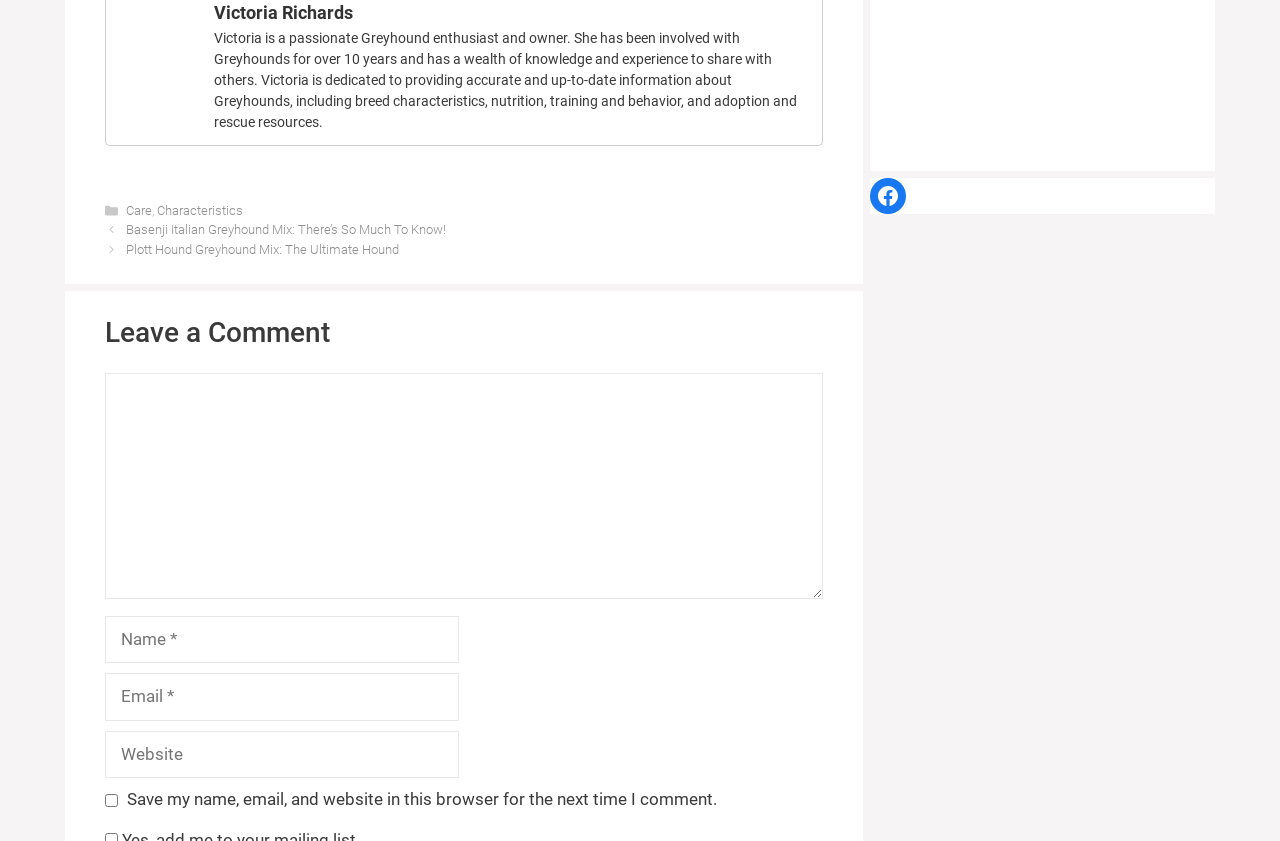Provide your answer in a single word or phrase: 
What is the topic of the first link in the navigation?

Basenji Italian Greyhound Mix